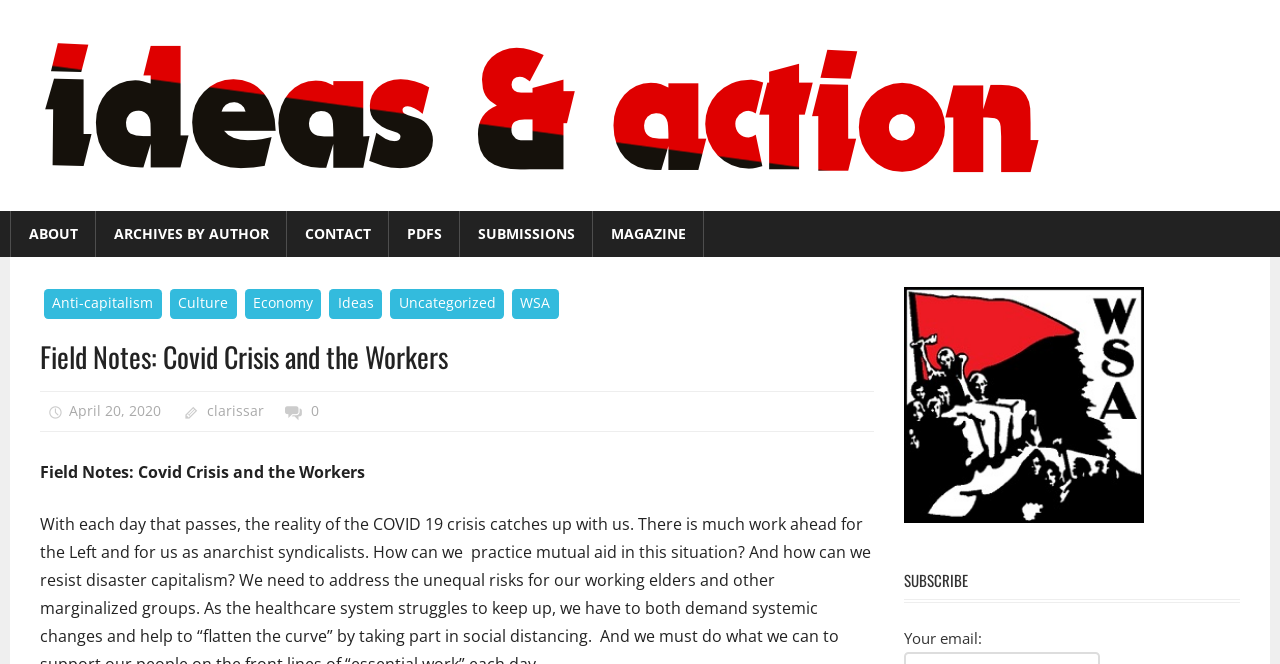Provide a brief response to the question using a single word or phrase: 
What are the categories of articles available?

Anti-capitalism, Culture, Economy, etc.